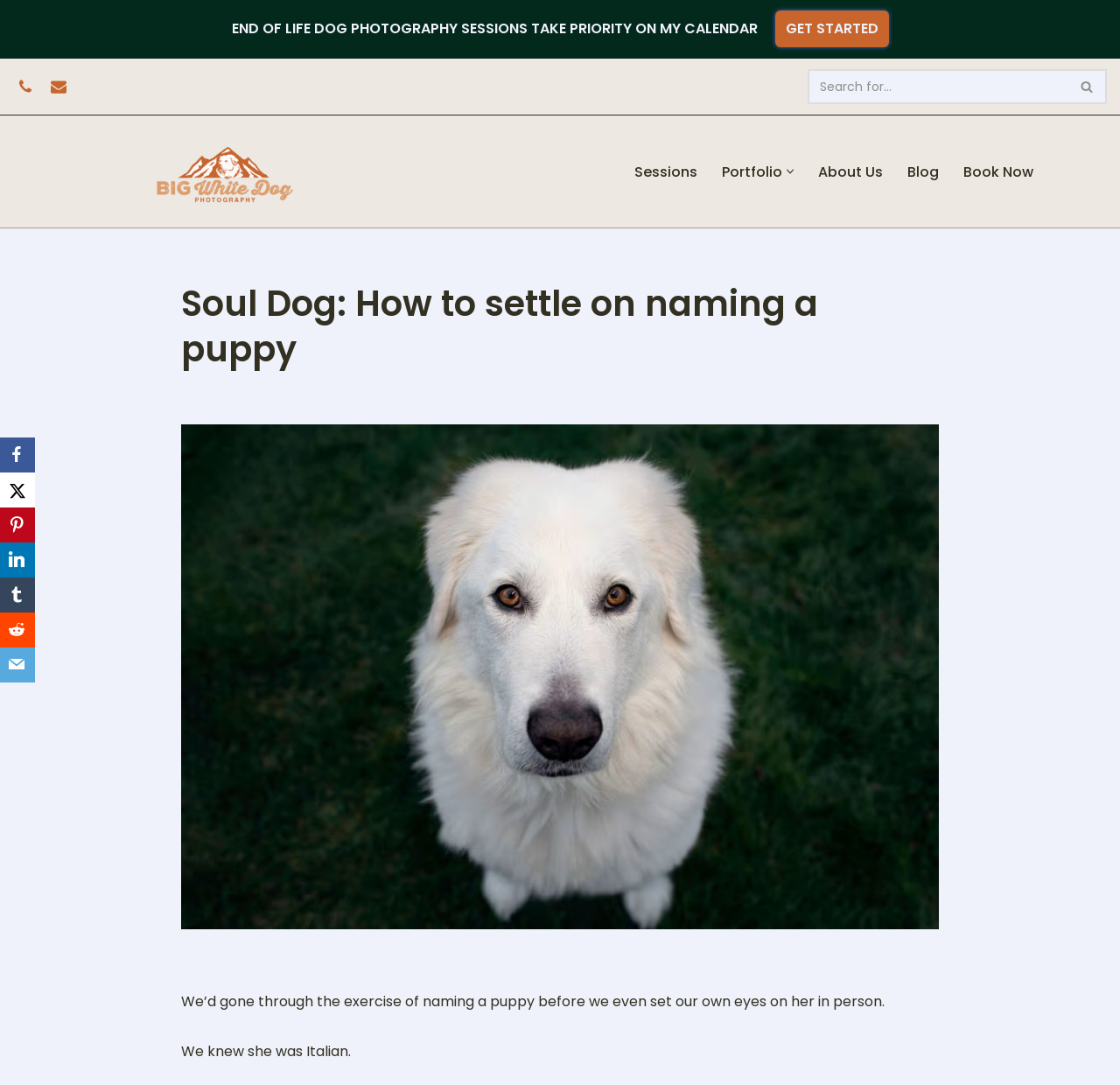Give an in-depth explanation of the webpage layout and content.

This webpage is about Big White Dog Photography, with a focus on naming a puppy. At the top left, there is a "Skip to content" link. Below it, a prominent text reads "END OF LIFE DOG PHOTOGRAPHY SESSIONS TAKE PRIORITY ON MY CALENDAR". To the right of this text, there is a "GET STARTED" link. 

On the top right, there are two links, "Phone" and "Email", each accompanied by an icon. Below these links, there is a search bar with a "Search" button and a magnifying glass icon. 

In the middle of the page, there is a heading "Soul Dog: How to settle on naming a puppy" followed by a paragraph of text discussing the experience of naming a puppy. Below this, there is another paragraph mentioning that the puppy is Italian. 

On the left side, there is a navigation menu with links to "Sessions", "Portfolio", "About Us", "Blog", and "Book Now". The "Book Now" link is at the bottom of this menu. 

At the bottom left, there are social media links to Facebook, Pinterest, LinkedIn, Tumblr, Reddit, and Email.